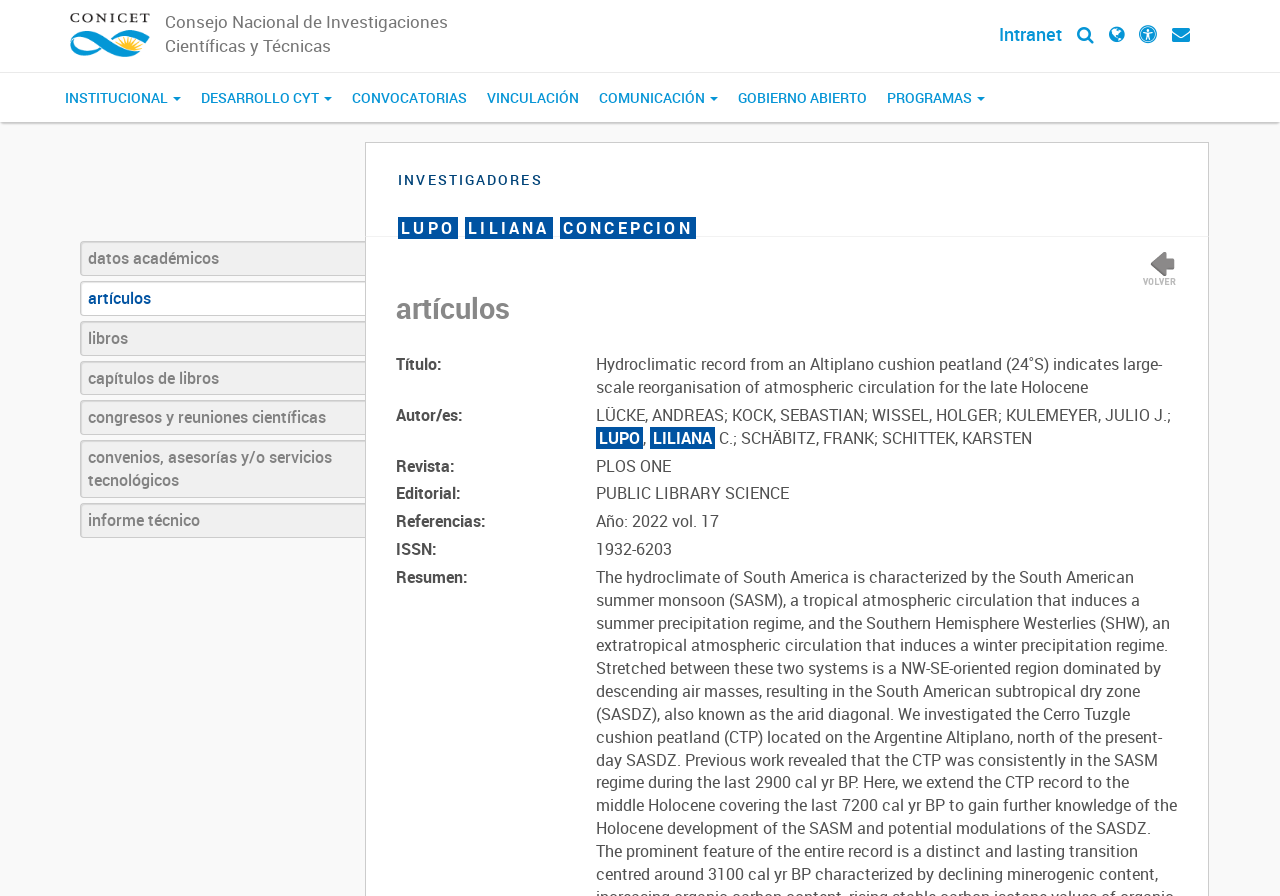Indicate the bounding box coordinates of the element that needs to be clicked to satisfy the following instruction: "Click the 'ZoomIn' link". The coordinates should be four float numbers between 0 and 1, i.e., [left, top, right, bottom].

None